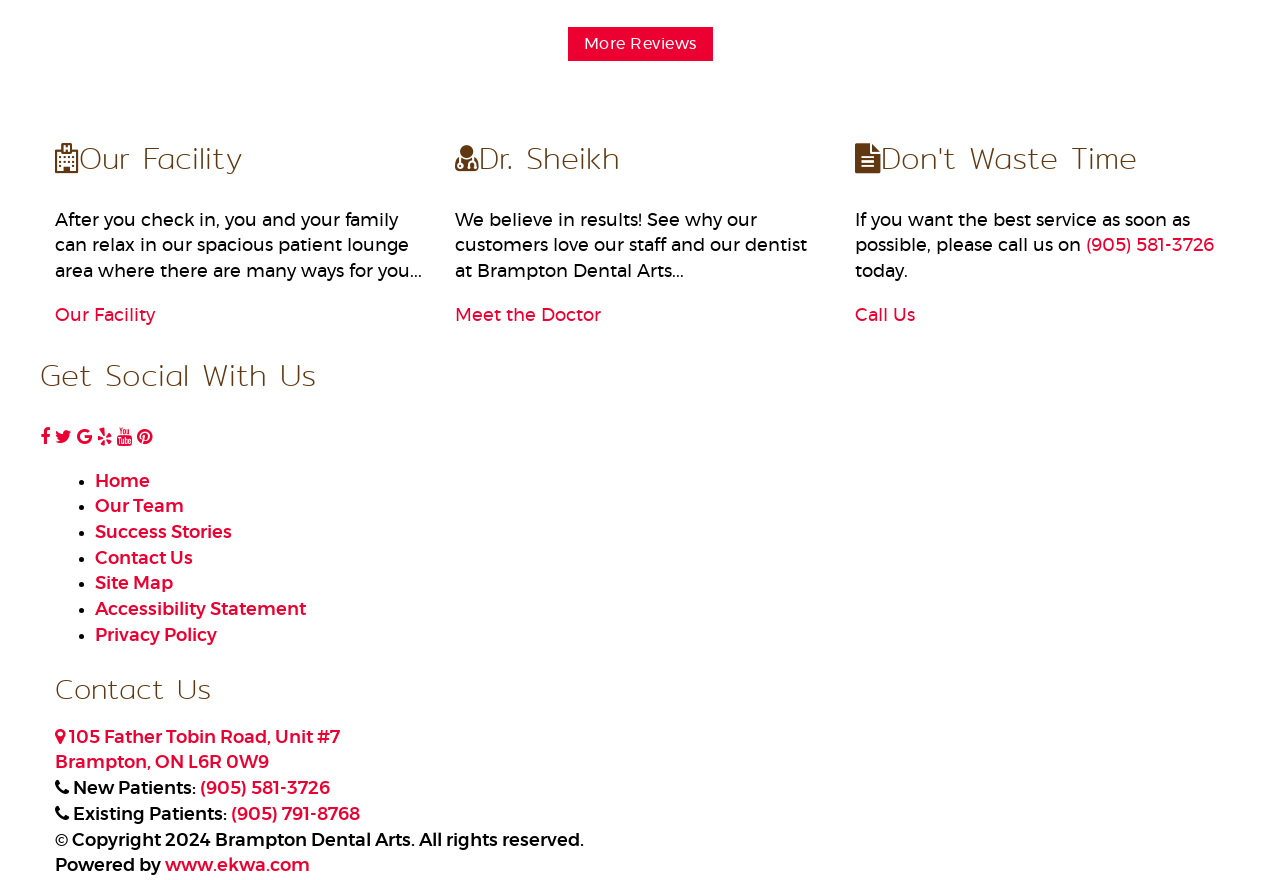What is the address of the dental clinic?
Using the picture, provide a one-word or short phrase answer.

105 Father Tobin Road, Unit #7 Brampton, ON L6R 0W9